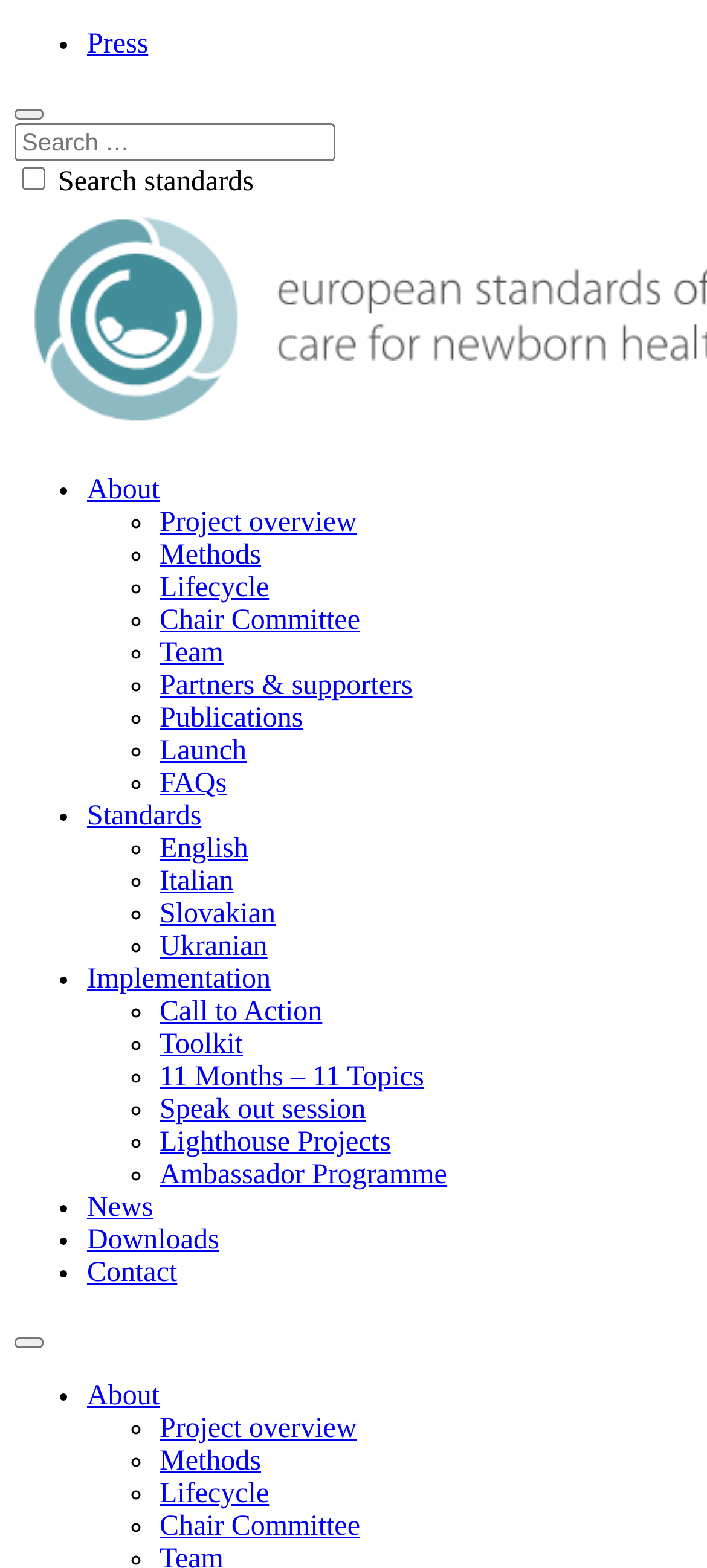What languages are available on this website?
Please respond to the question thoroughly and include all relevant details.

The webpage has a section with links to different languages, including English, Italian, Slovakian, and Ukrainian. This indicates that the website is available in multiple languages.